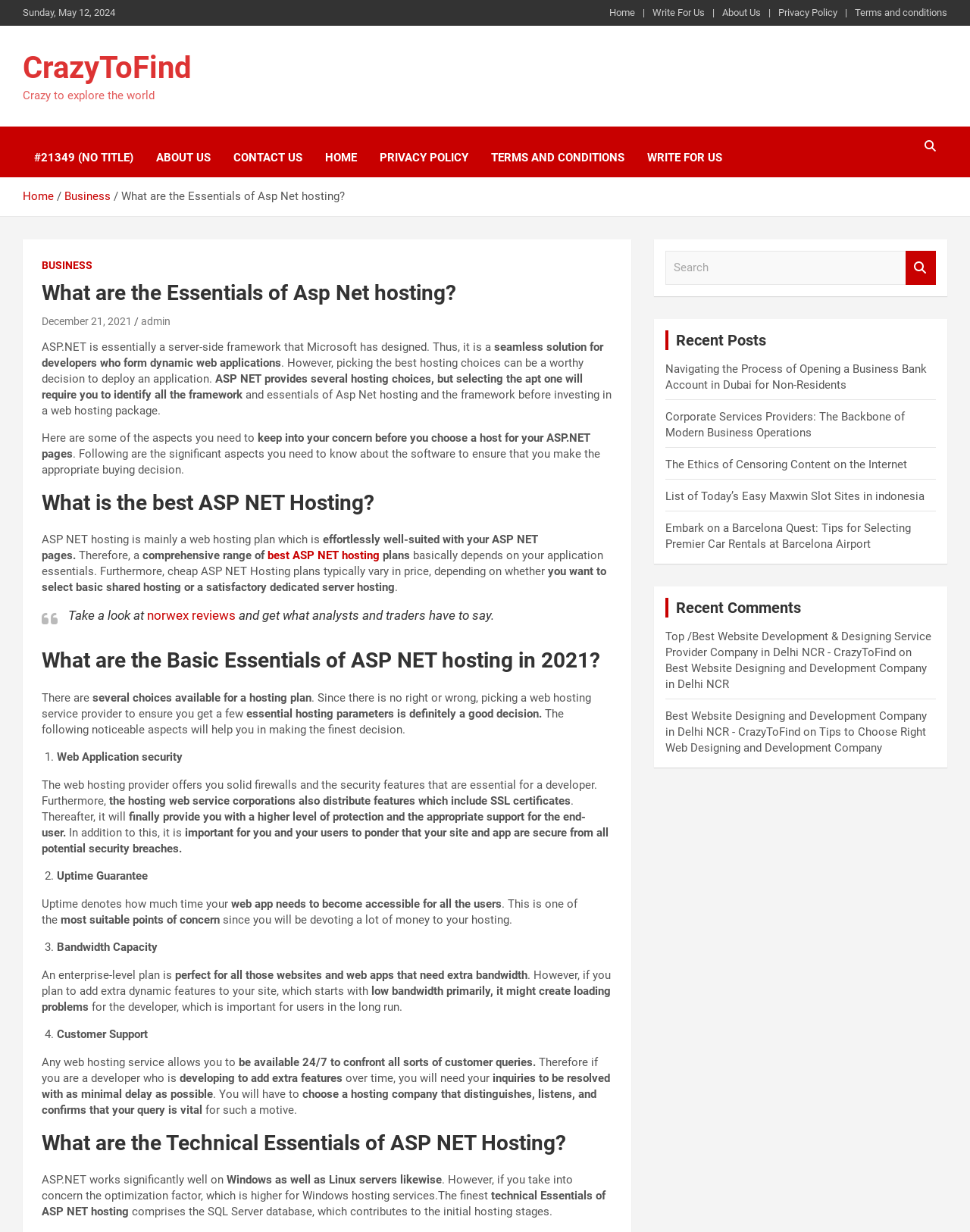What is the role of a web hosting service provider?
Using the information from the image, answer the question thoroughly.

According to the webpage, a web hosting service provider offers solid firewalls and security features that are essential for a developer, which means they play a crucial role in providing security features to protect the website and its users.